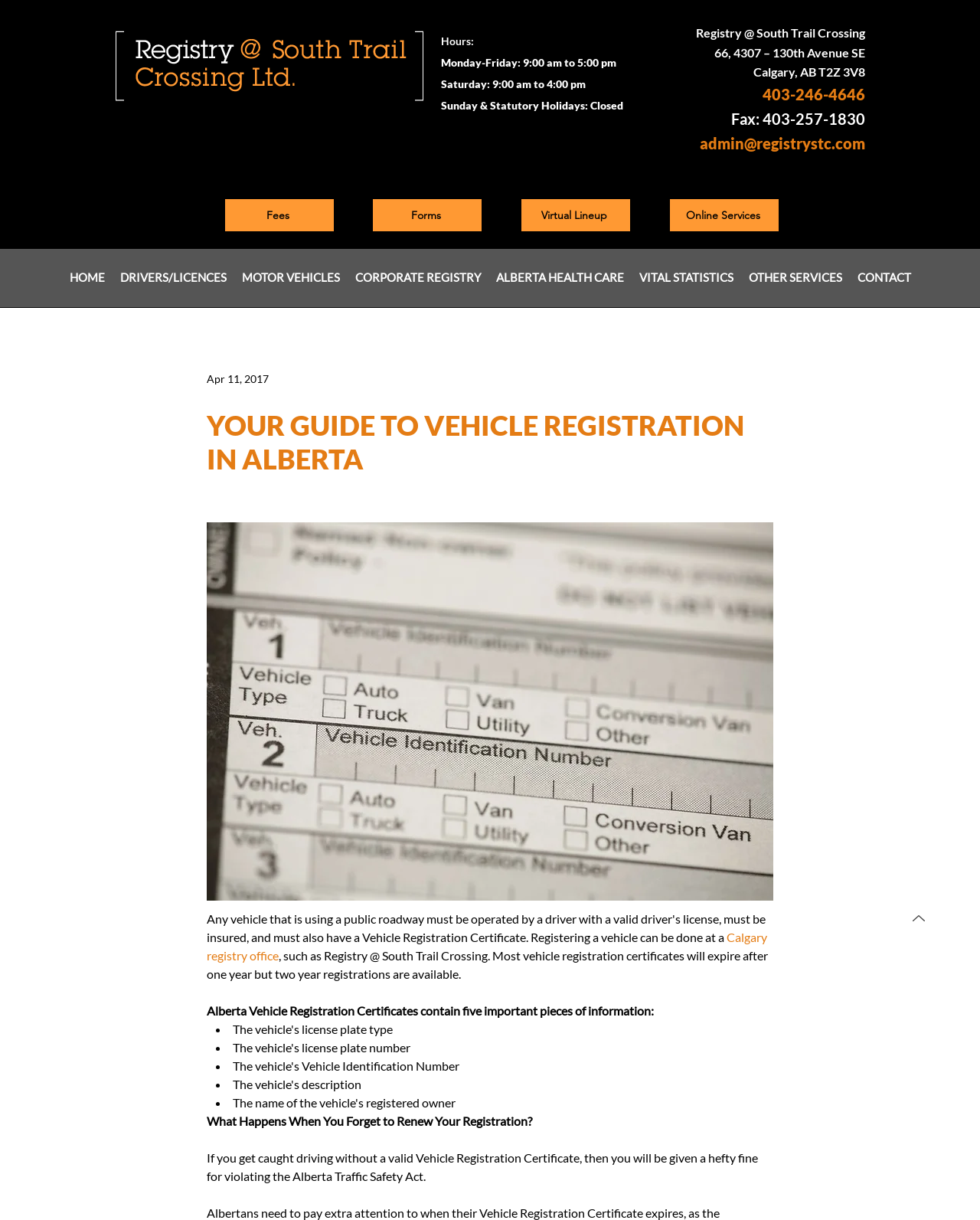Locate the bounding box coordinates of the UI element described by: "OTHER SERVICES". The bounding box coordinates should consist of four float numbers between 0 and 1, i.e., [left, top, right, bottom].

[0.76, 0.215, 0.863, 0.239]